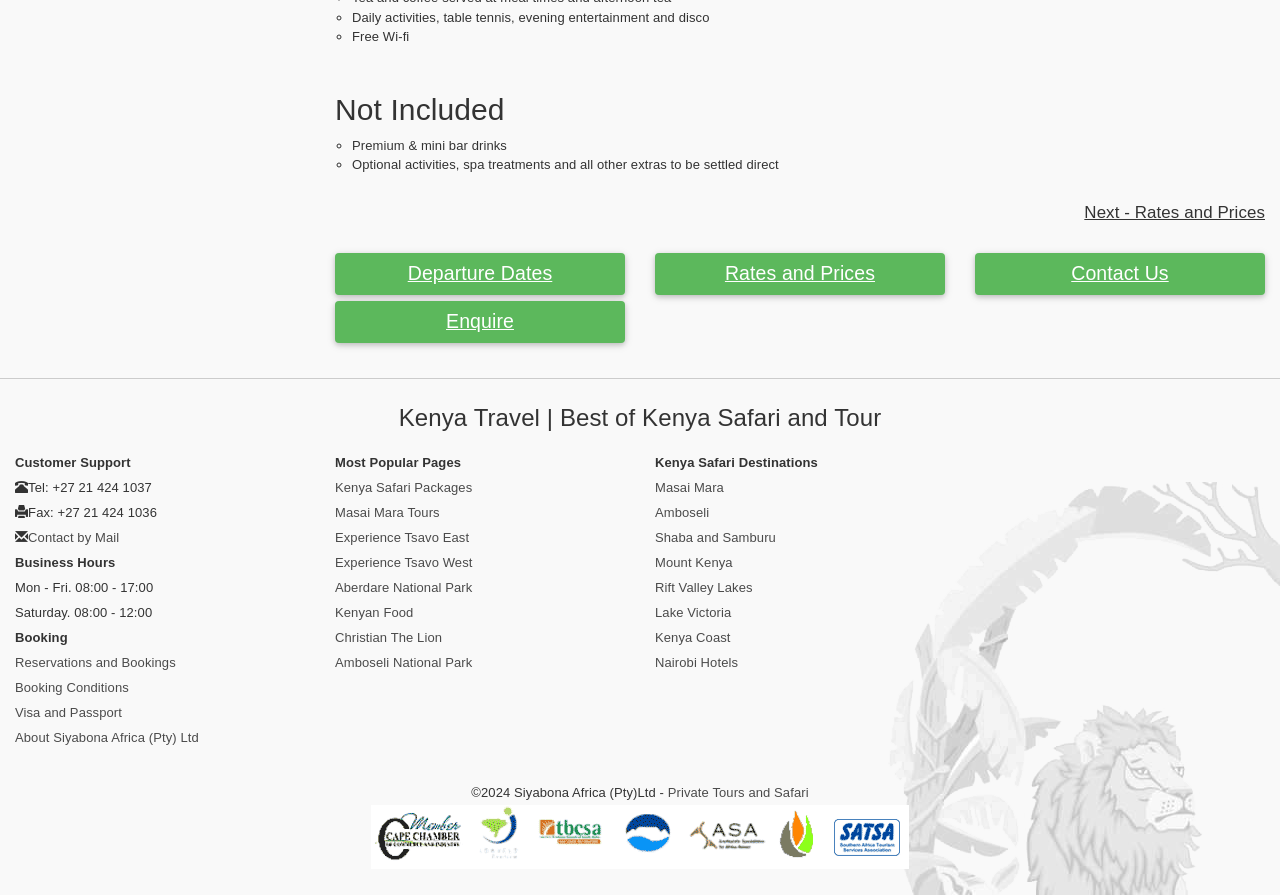Identify the bounding box coordinates of the area you need to click to perform the following instruction: "Read the paper about Evaluation of gabor filter parameters for image enhancement".

None